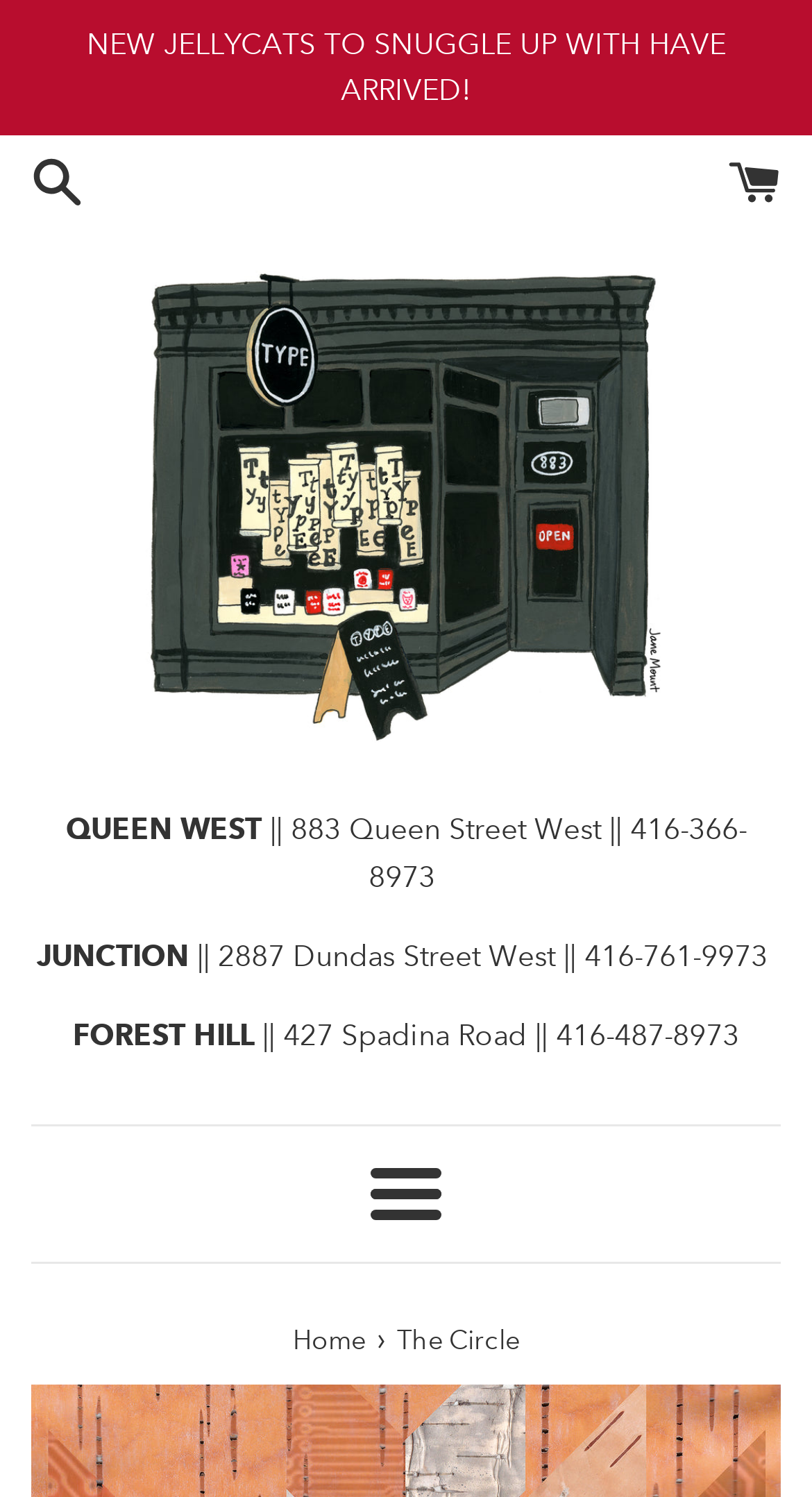What is the purpose of the button at the top?
From the image, respond using a single word or phrase.

Menu